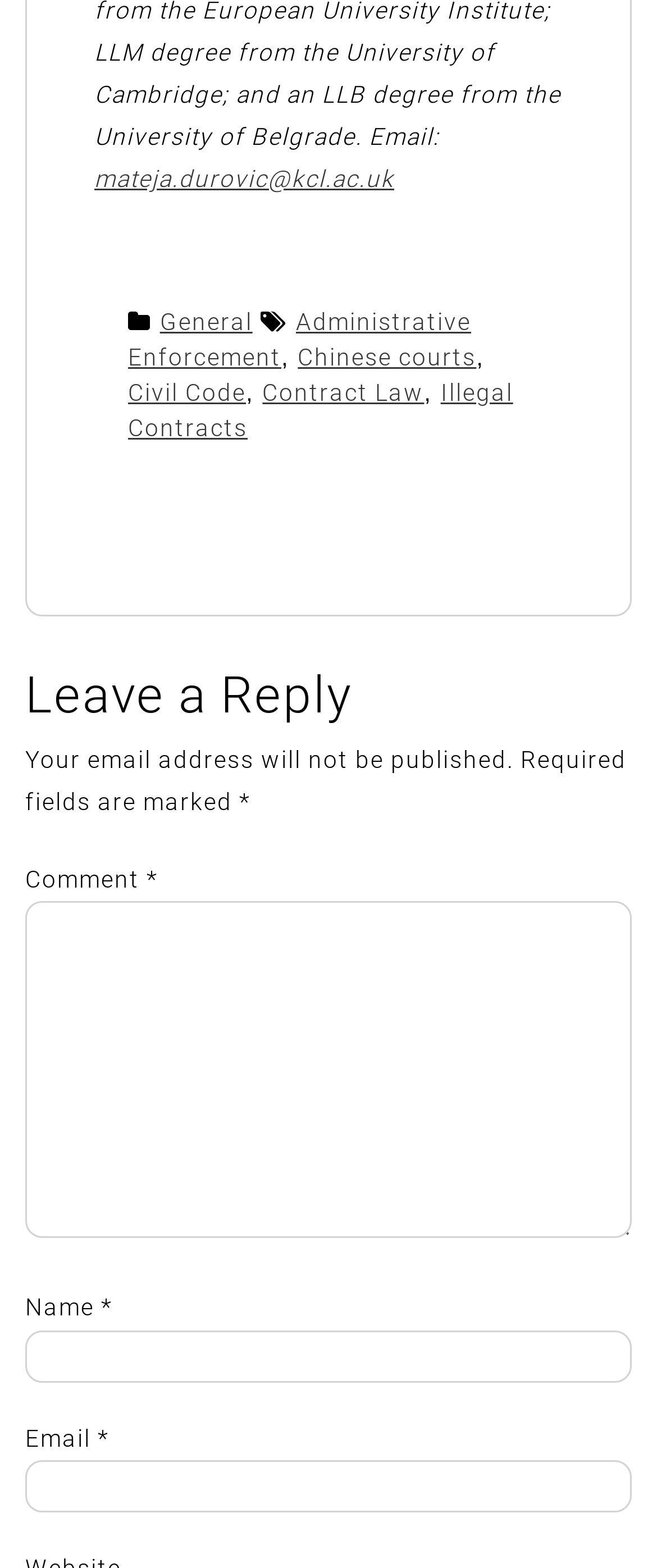Reply to the question with a single word or phrase:
How many links are above the 'Leave a Reply' heading?

6